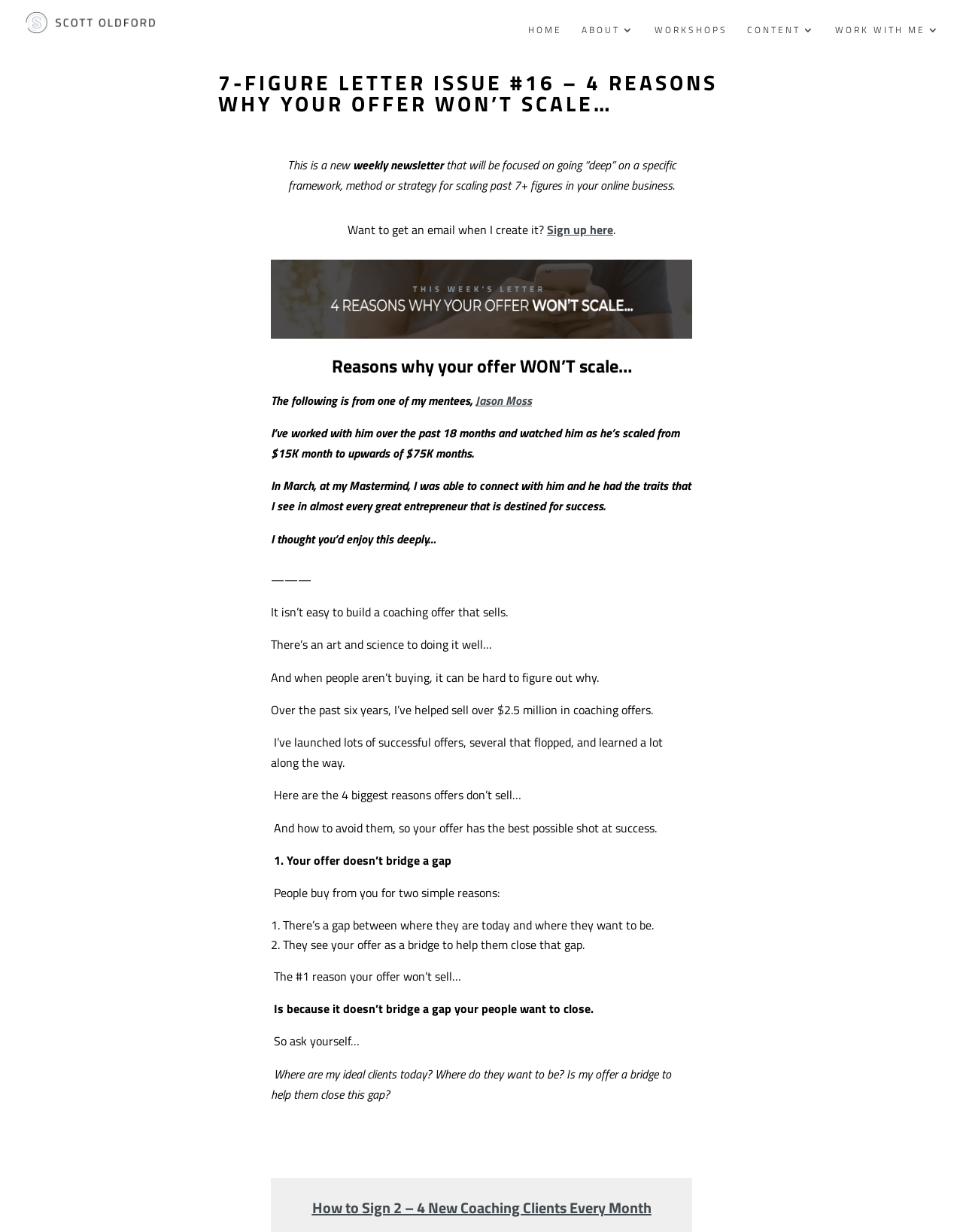How much has Scott Oldford helped sell in coaching offers?
Based on the image, provide a one-word or brief-phrase response.

Over $2.5 million